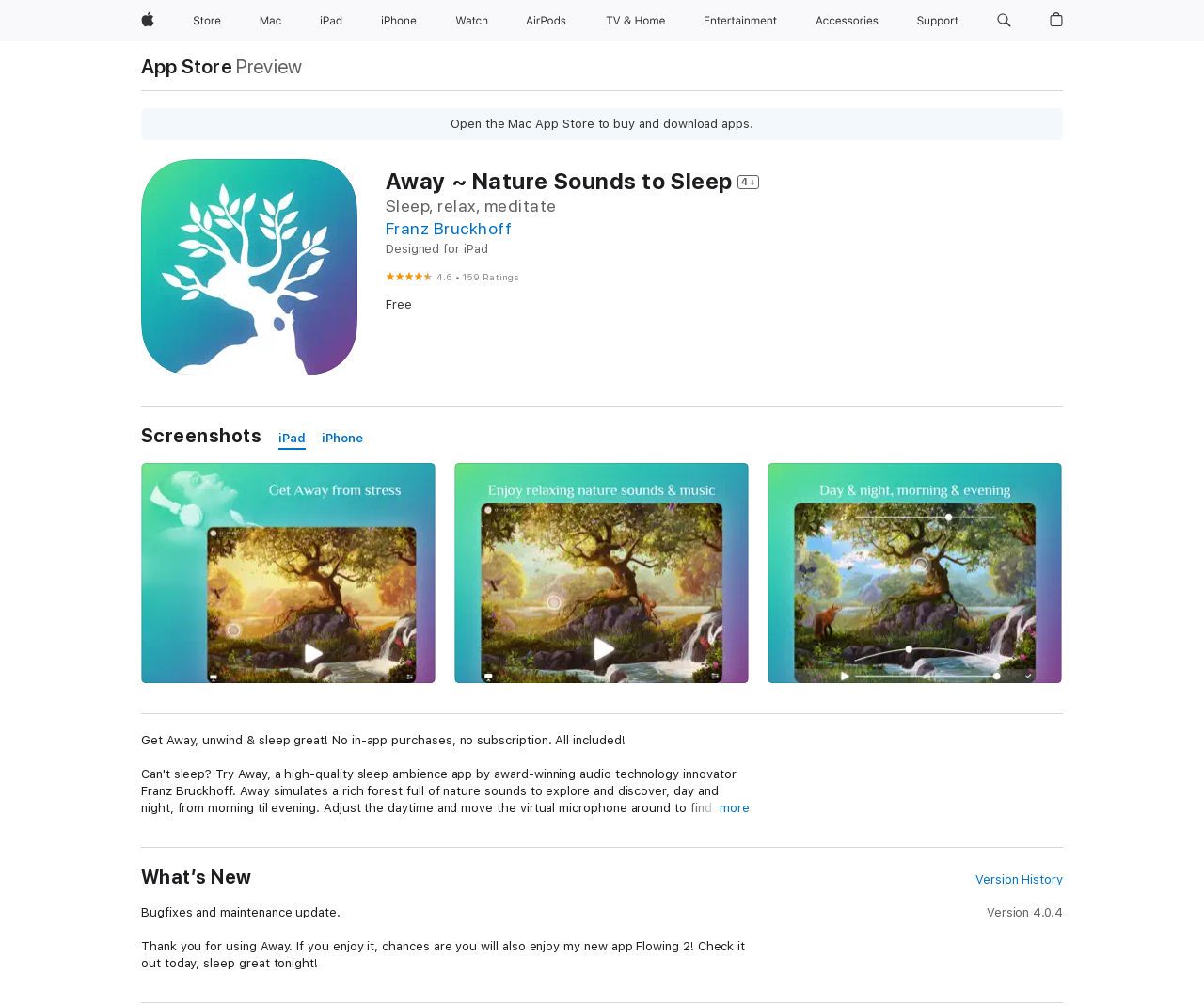Please identify the bounding box coordinates of the element that needs to be clicked to execute the following command: "Open the App Store". Provide the bounding box using four float numbers between 0 and 1, formatted as [left, top, right, bottom].

[0.117, 0.056, 0.193, 0.076]